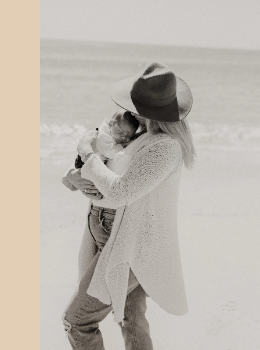Please respond to the question with a concise word or phrase:
What is the color of the woman's cardigan?

Light-colored